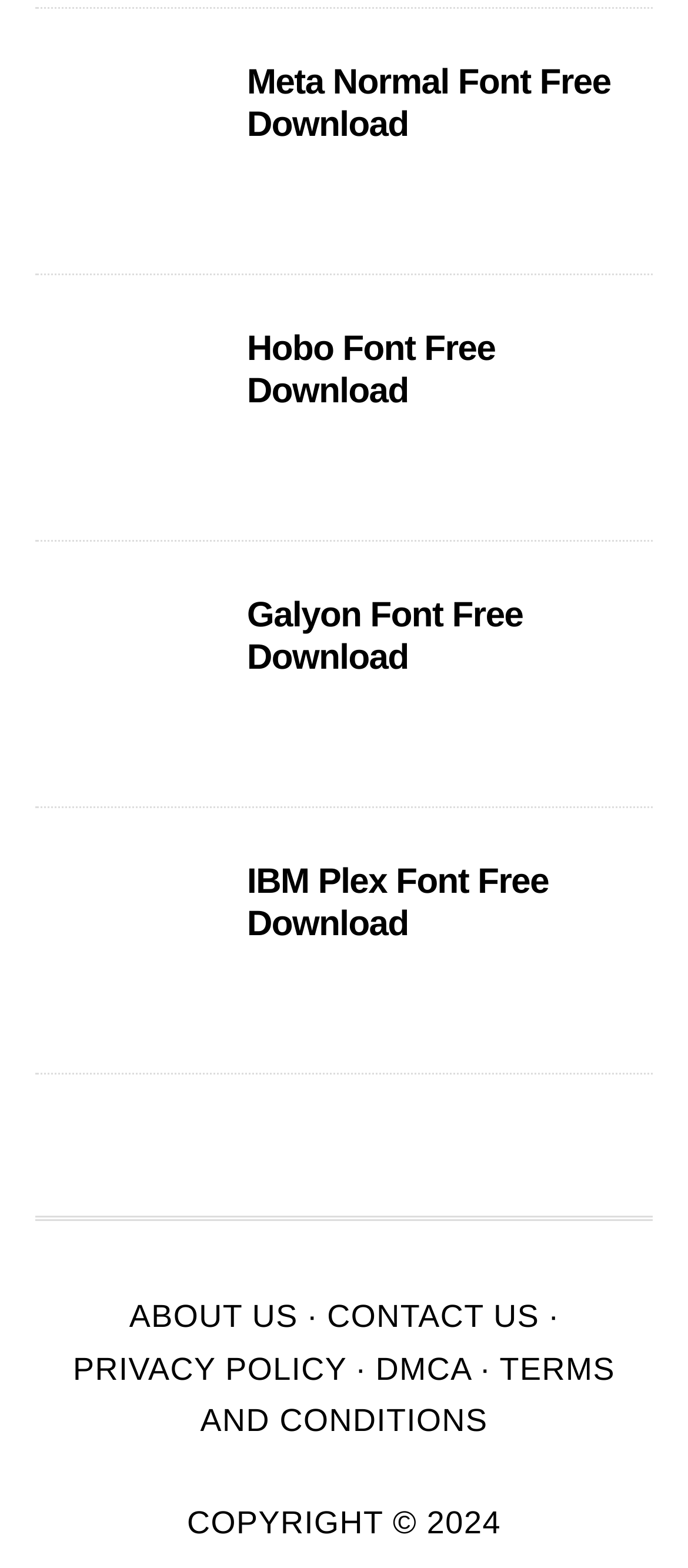Provide the bounding box coordinates in the format (top-left x, top-left y, bottom-right x, bottom-right y). All values are floating point numbers between 0 and 1. Determine the bounding box coordinate of the UI element described as: Terms and Conditions

[0.291, 0.862, 0.894, 0.917]